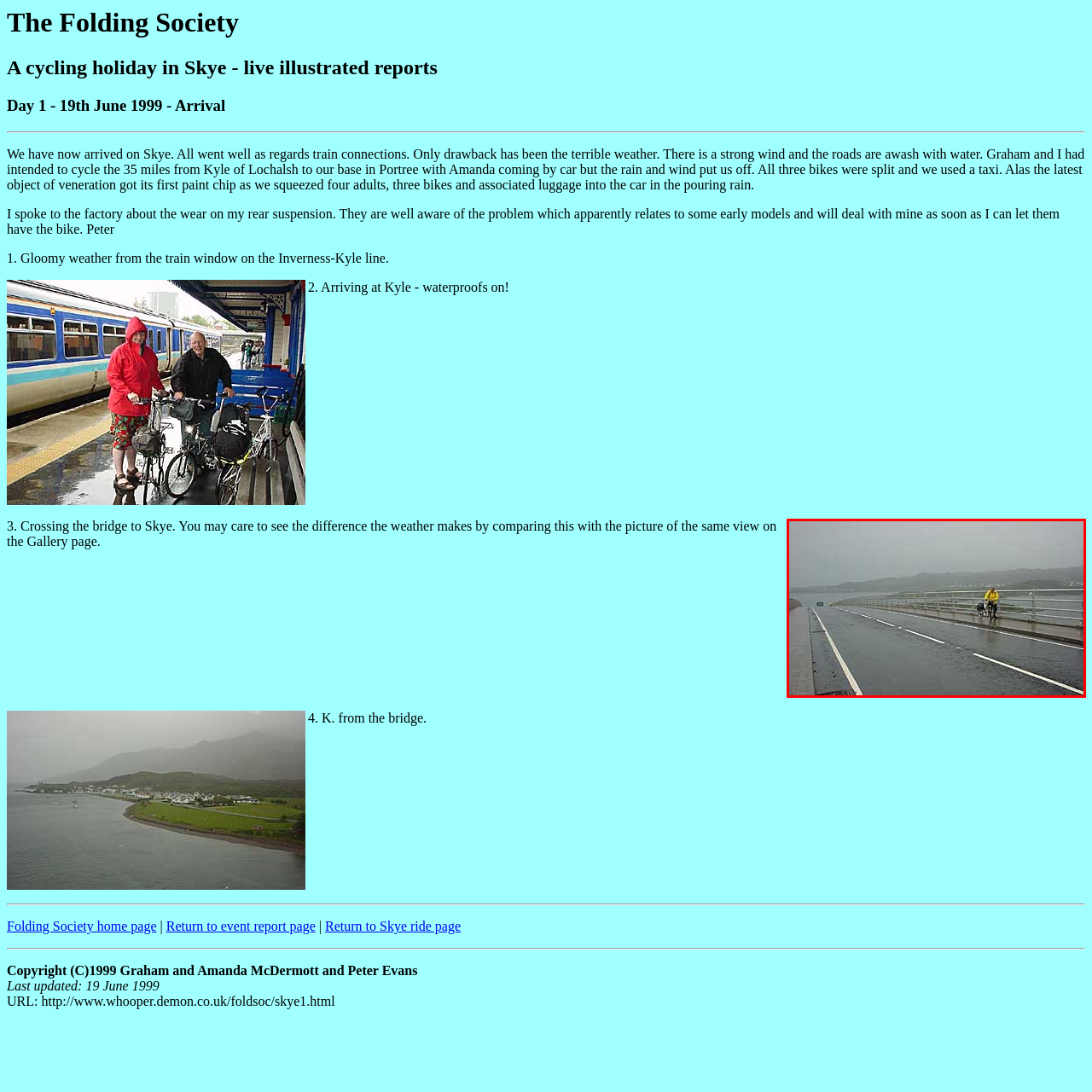Concentrate on the image inside the red border and answer the question in one word or phrase: 
What is the cyclist crossing?

A bridge